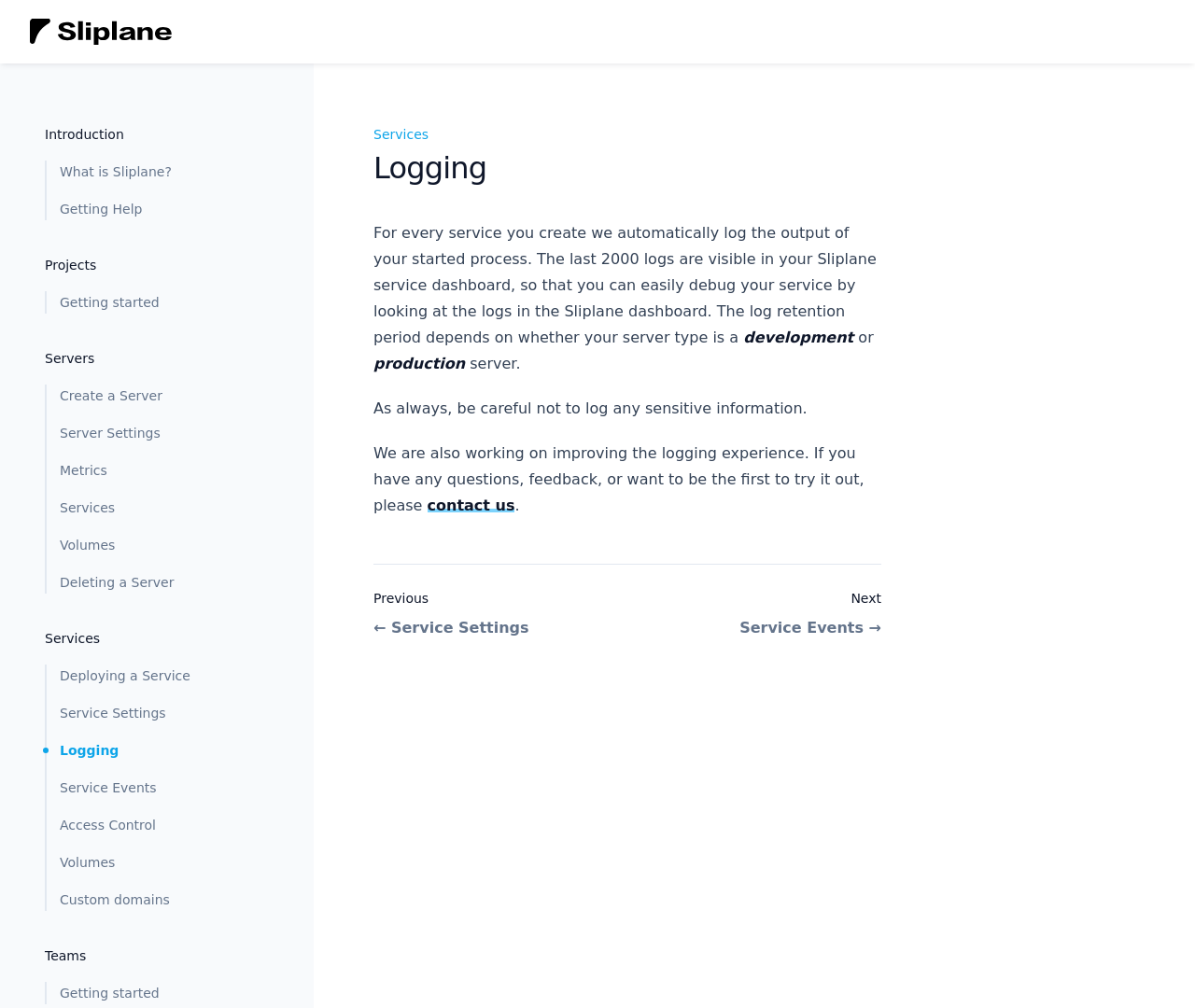Identify the bounding box coordinates of the region that needs to be clicked to carry out this instruction: "learn about what is Sliplane". Provide these coordinates as four float numbers ranging from 0 to 1, i.e., [left, top, right, bottom].

[0.039, 0.159, 0.212, 0.181]